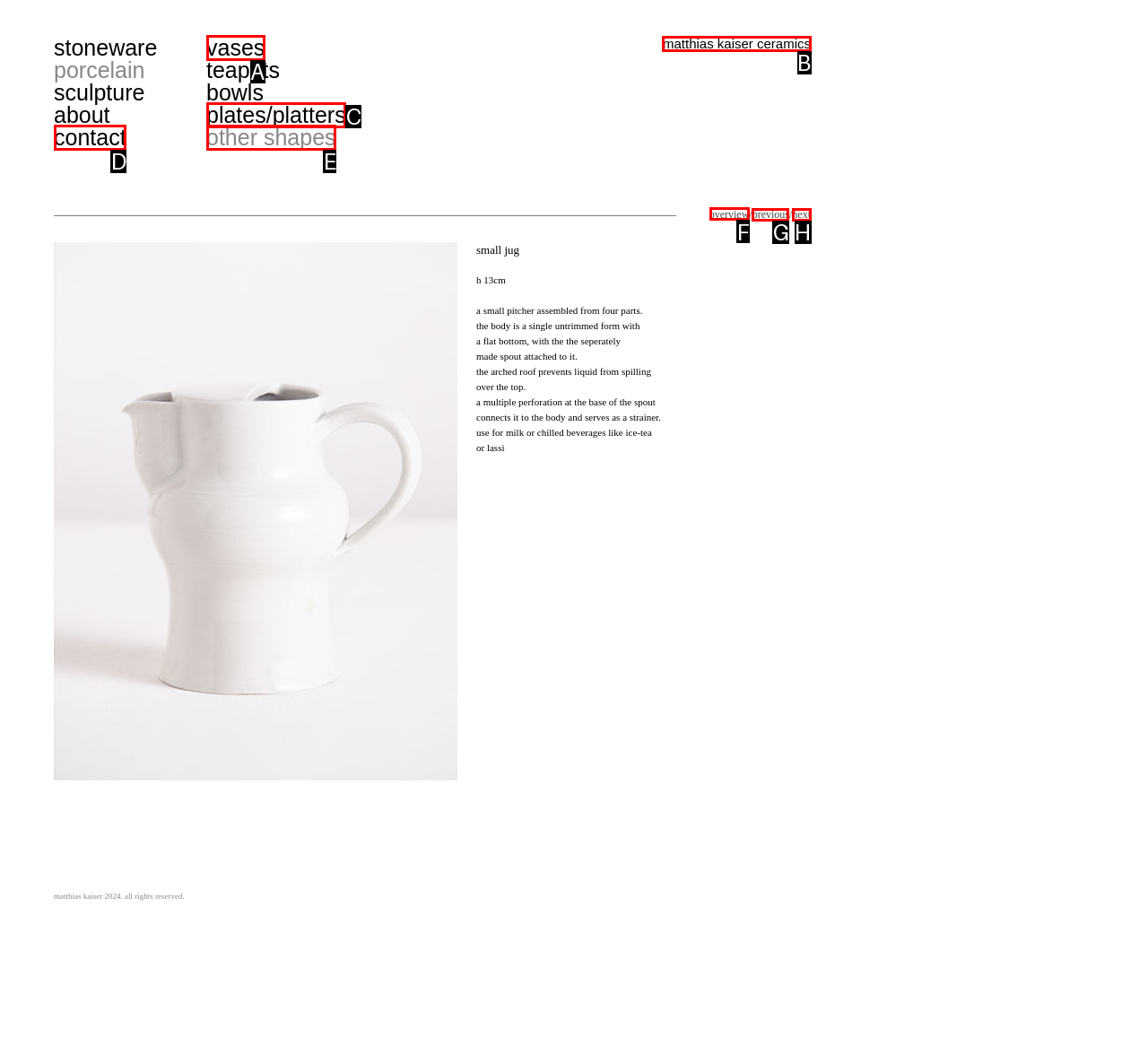Identify the correct UI element to click on to achieve the following task: go to overview Respond with the corresponding letter from the given choices.

F